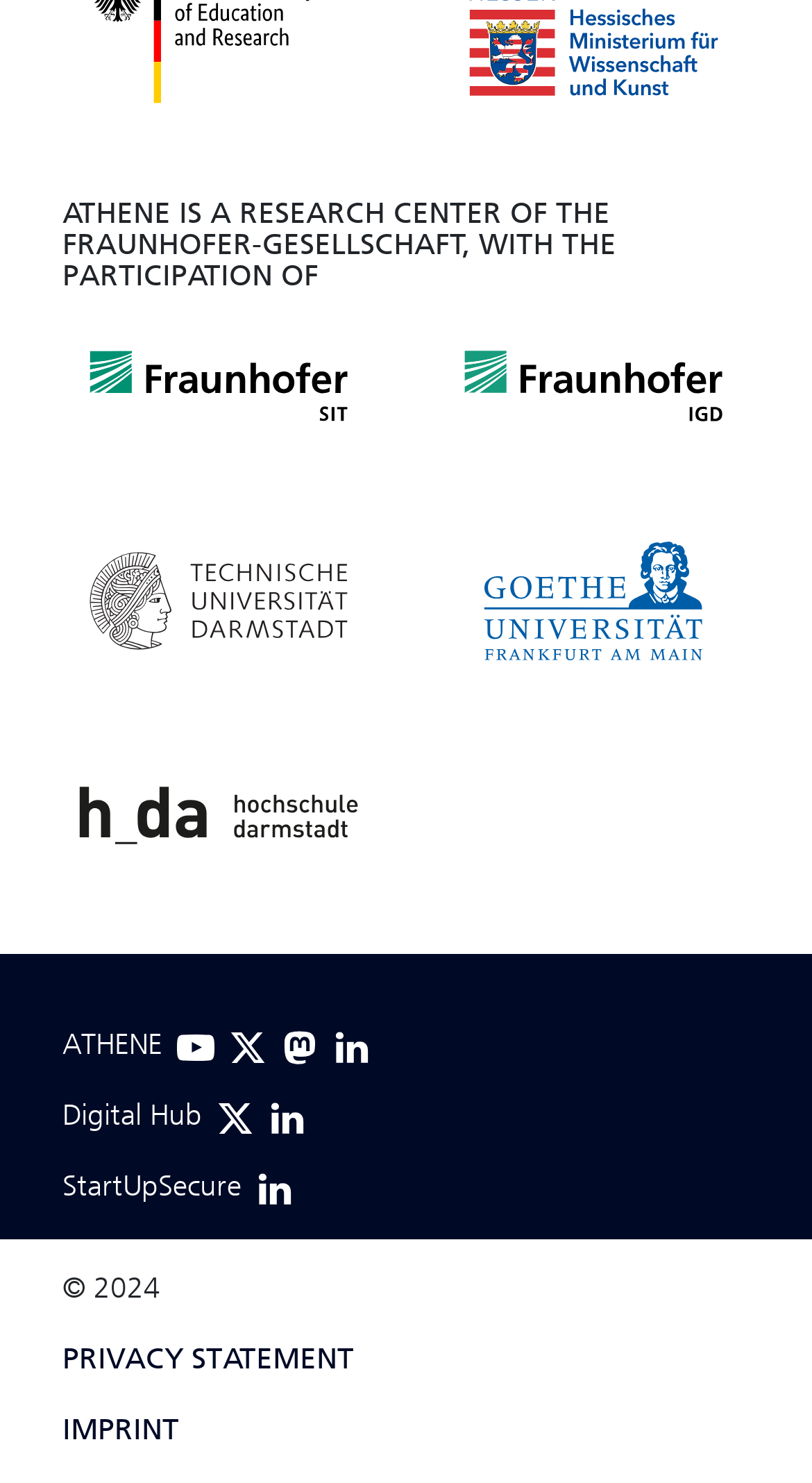Determine the bounding box coordinates of the clickable element necessary to fulfill the instruction: "View LinkedIn profile". Provide the coordinates as four float numbers within the 0 to 1 range, i.e., [left, top, right, bottom].

[0.41, 0.693, 0.456, 0.718]